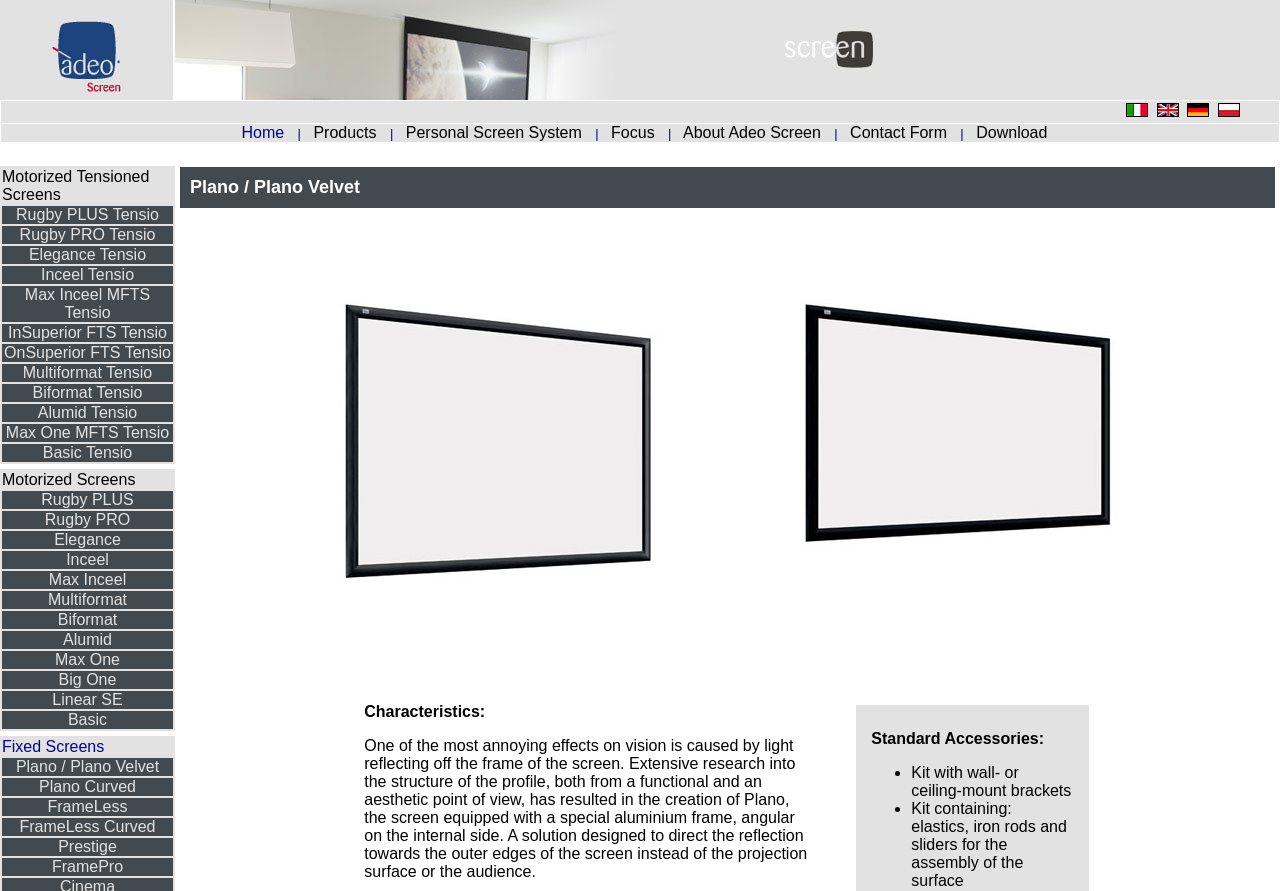Locate the bounding box coordinates of the clickable part needed for the task: "Download".

[0.763, 0.139, 0.818, 0.158]